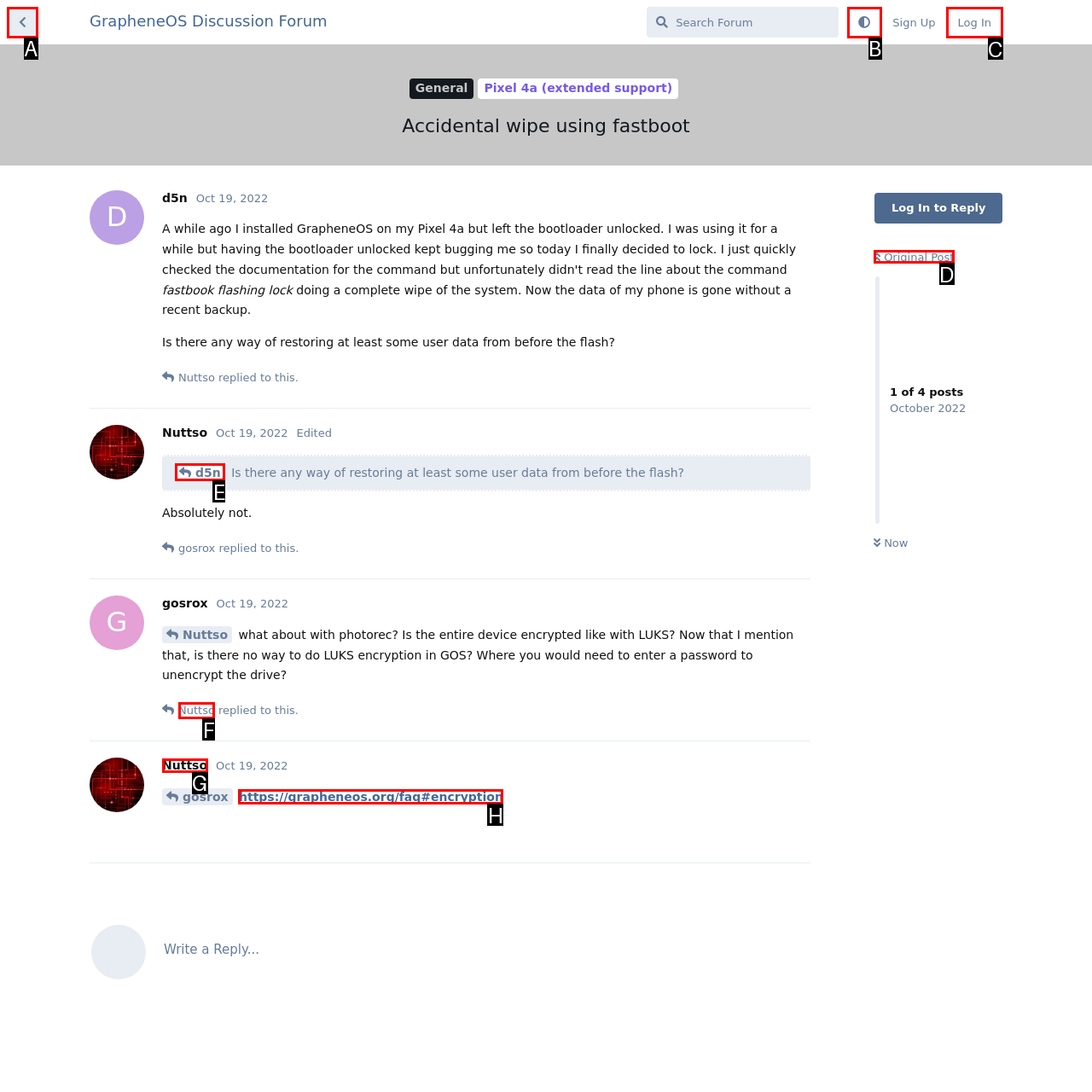Choose the HTML element that should be clicked to accomplish the task: Log in. Answer with the letter of the chosen option.

C